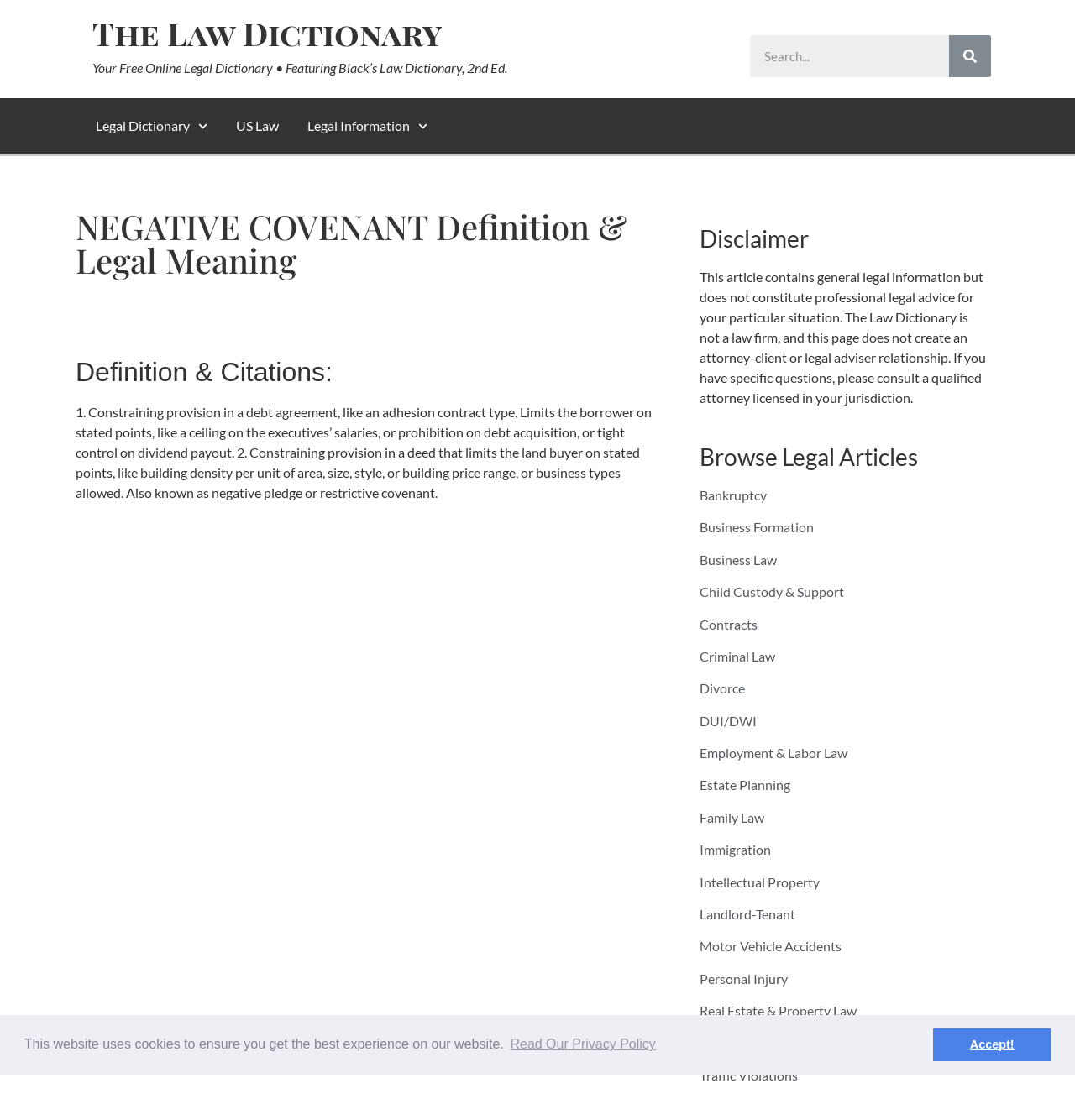Show the bounding box coordinates for the HTML element described as: "Legal Dictionary".

[0.077, 0.095, 0.206, 0.13]